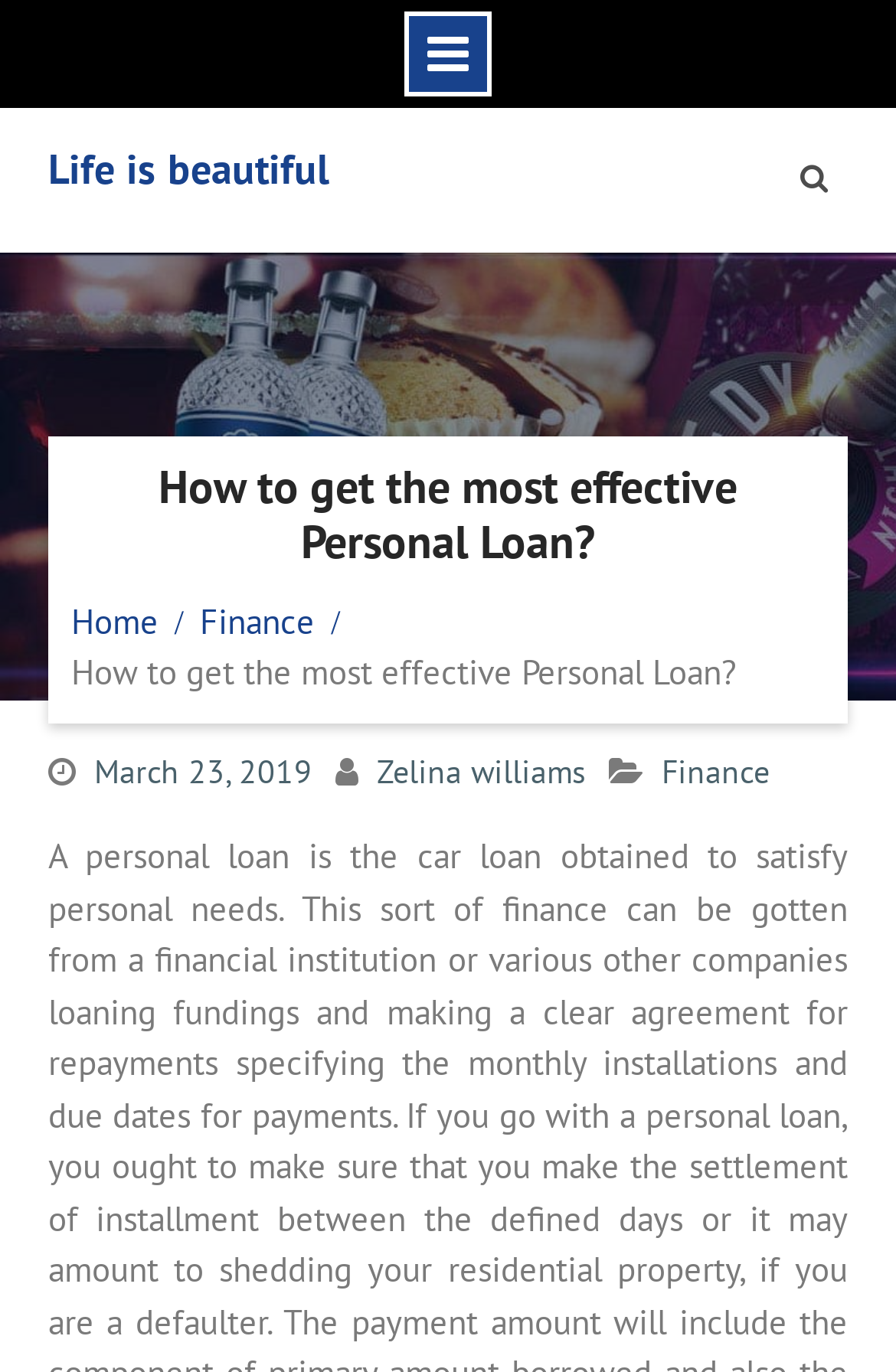What is the second navigation link above the main heading?
Give a comprehensive and detailed explanation for the question.

I found the second navigation link by looking at the links above the main heading and seeing that the second one is 'Life is beautiful'.